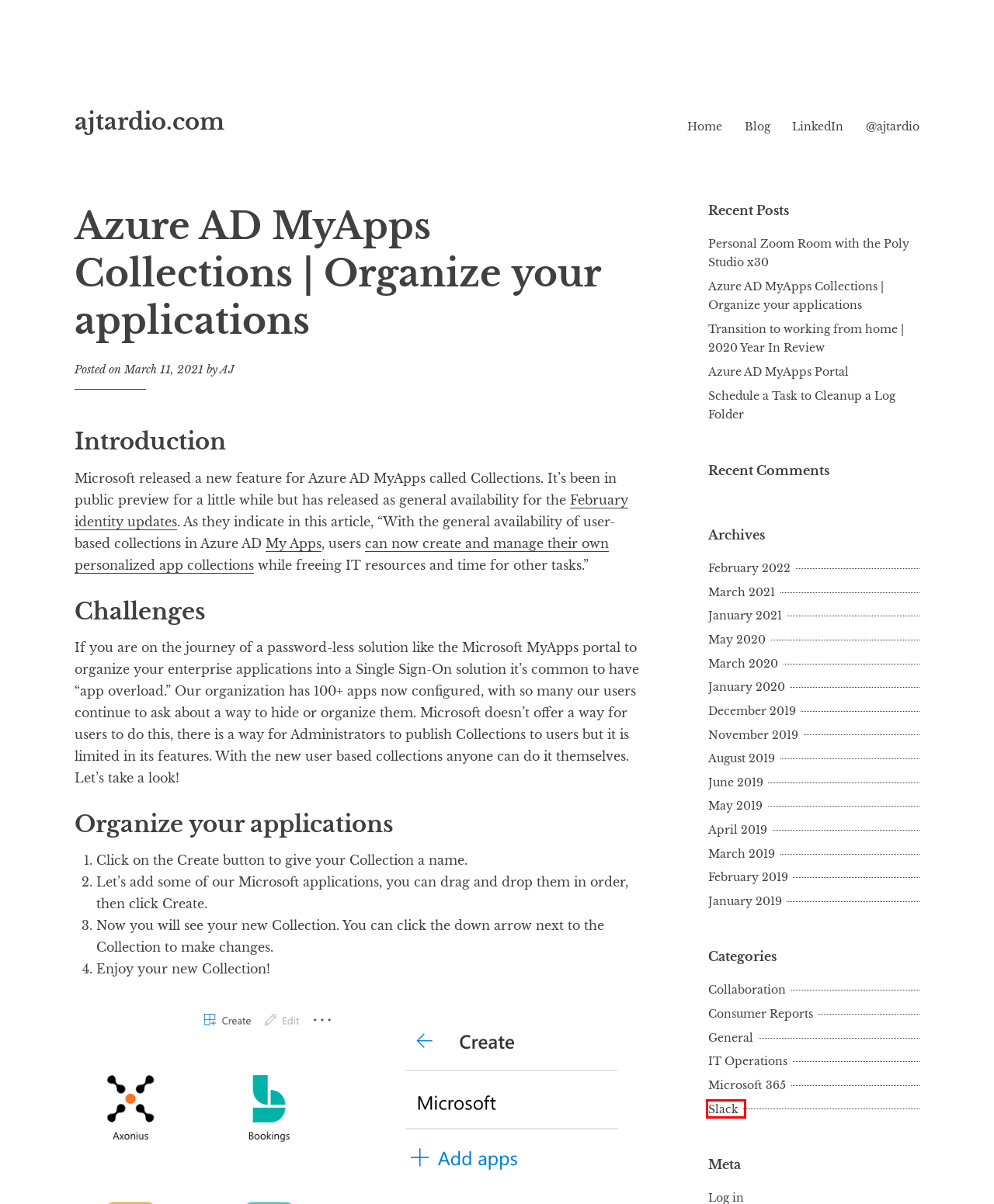Examine the screenshot of a webpage featuring a red bounding box and identify the best matching webpage description for the new page that results from clicking the element within the box. Here are the options:
A. Schedule a Task to Cleanup a Log Folder - ajtardio.com
B. Slack Archives - ajtardio.com
C. Transition to working from home | 2020 Year In Review - ajtardio.com
D. April 2019 - ajtardio.com
E. March 2020 - ajtardio.com
F. March 2021 - ajtardio.com
G. August 2019 - ajtardio.com
H. February 2022 - ajtardio.com

B